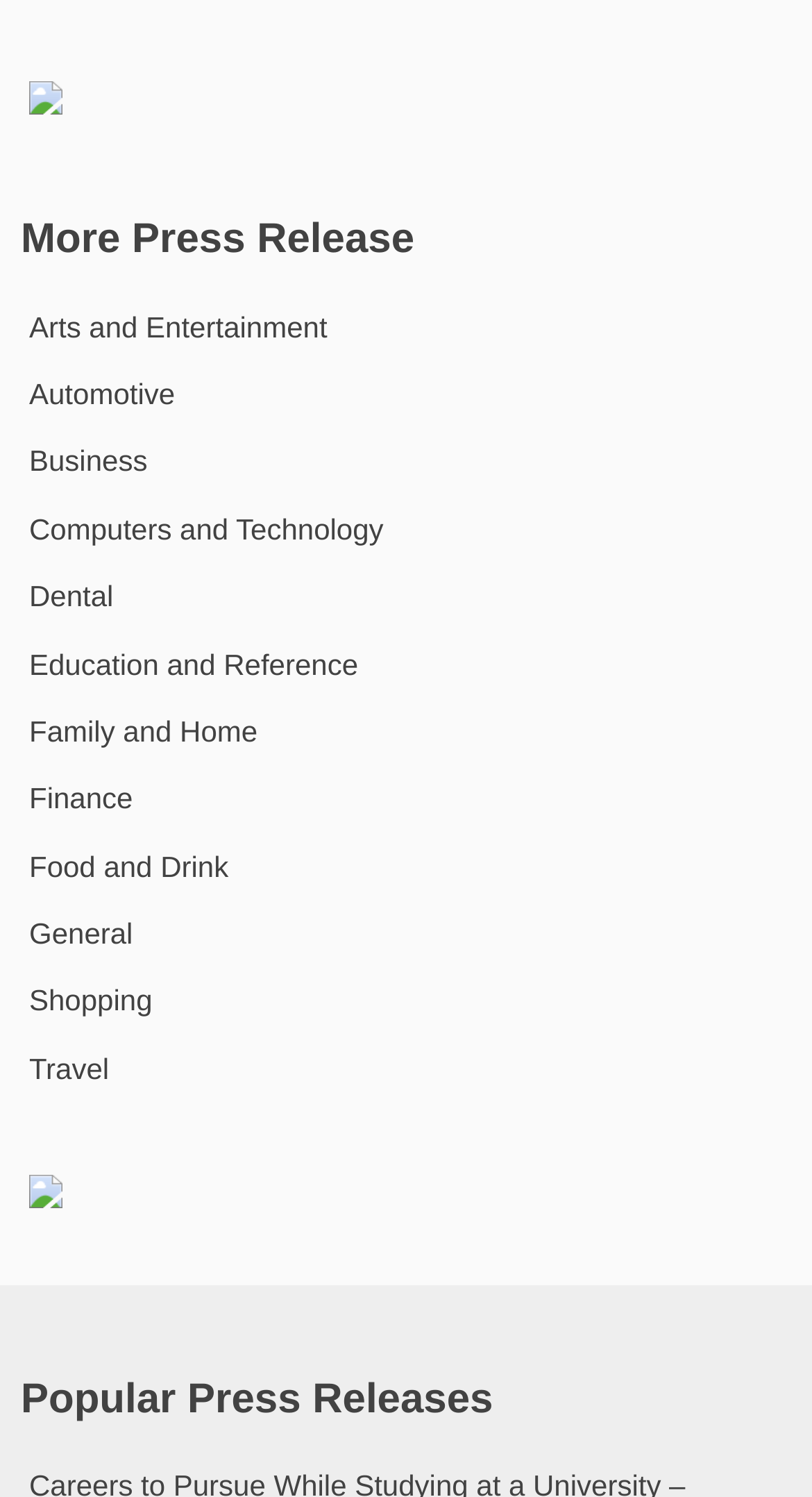Identify the bounding box coordinates of the part that should be clicked to carry out this instruction: "check the blog post about demographic appends".

None